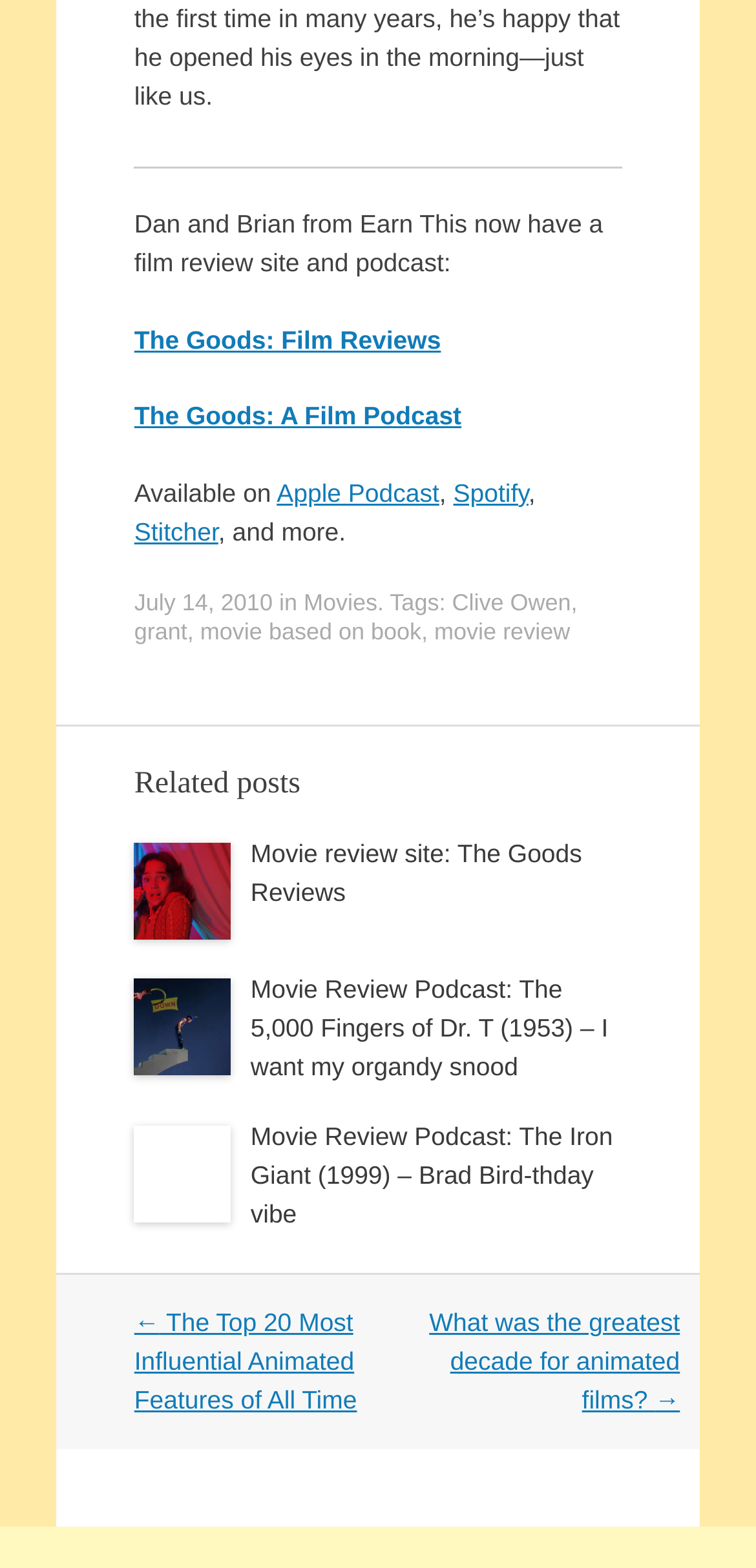Using the given description, provide the bounding box coordinates formatted as (top-left x, top-left y, bottom-right x, bottom-right y), with all values being floating point numbers between 0 and 1. Description: The Goods: Film Reviews

[0.178, 0.207, 0.583, 0.226]